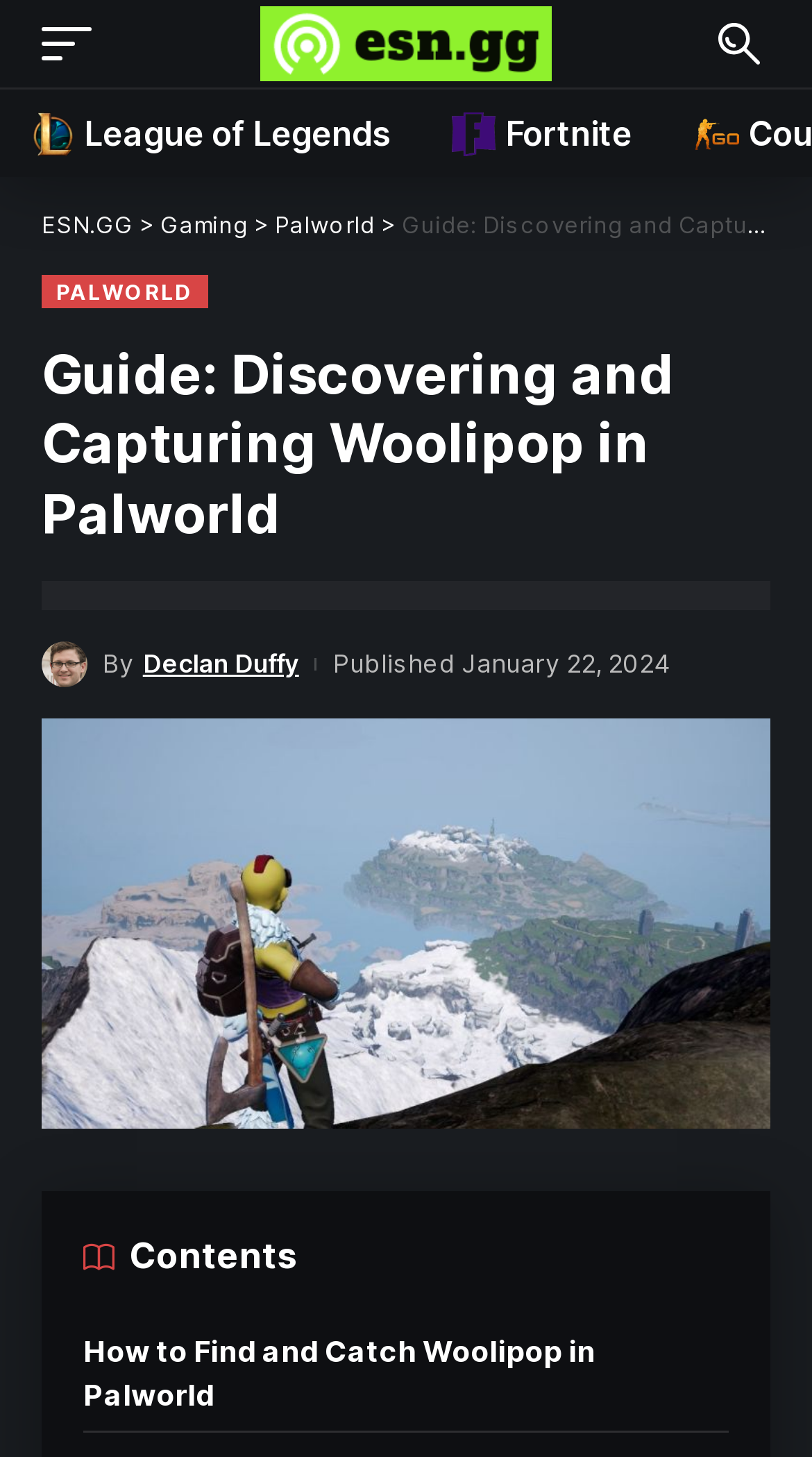Identify the bounding box coordinates of the clickable section necessary to follow the following instruction: "View the article by Declan Duffy". The coordinates should be presented as four float numbers from 0 to 1, i.e., [left, top, right, bottom].

[0.051, 0.44, 0.108, 0.472]